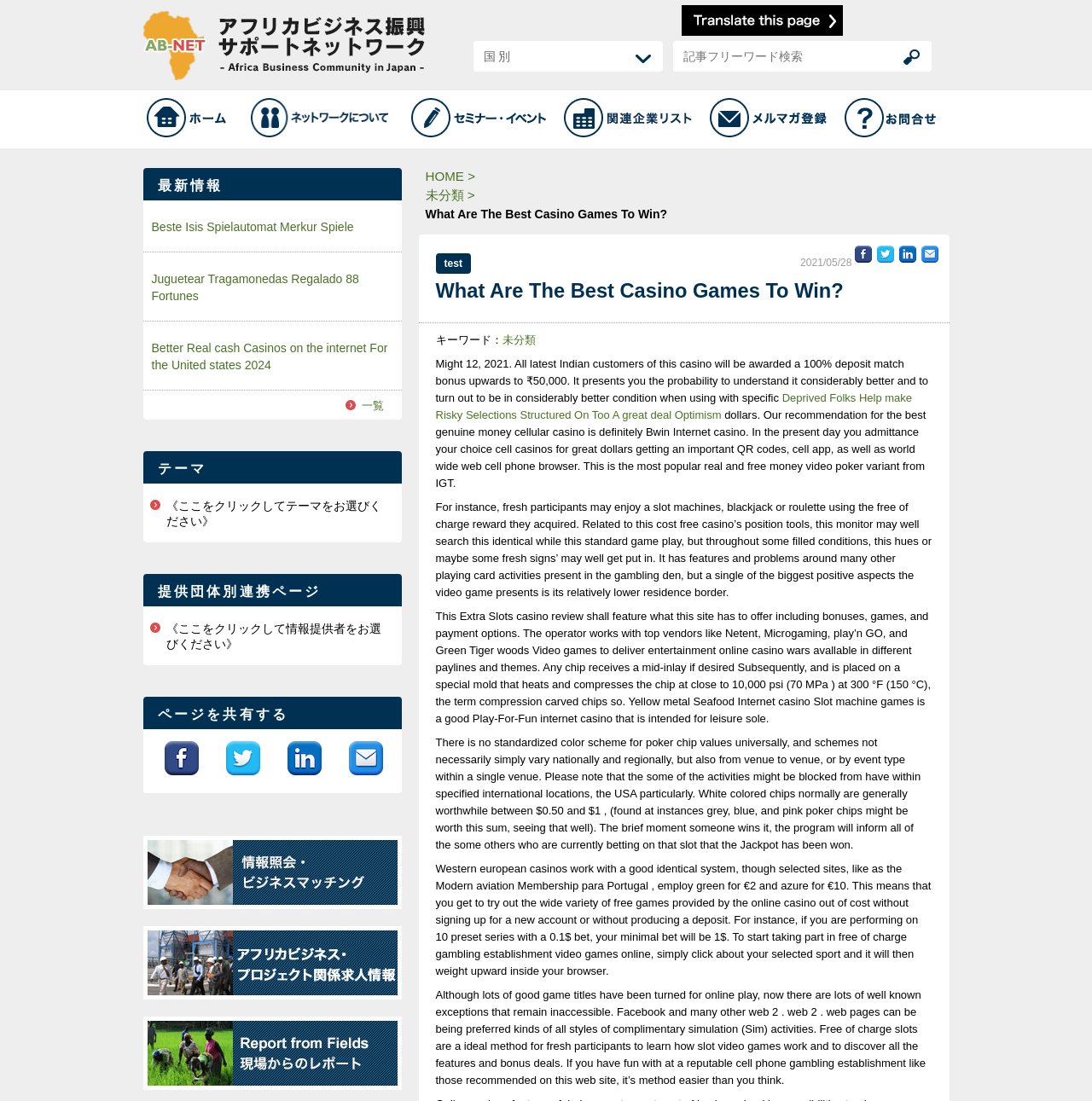What is the maximum amount of the deposit match bonus?
Look at the image and provide a detailed response to the question.

According to the webpage, all latest Indian customers of the casino will be awarded a 100% deposit match bonus upwards to ₹50,000.